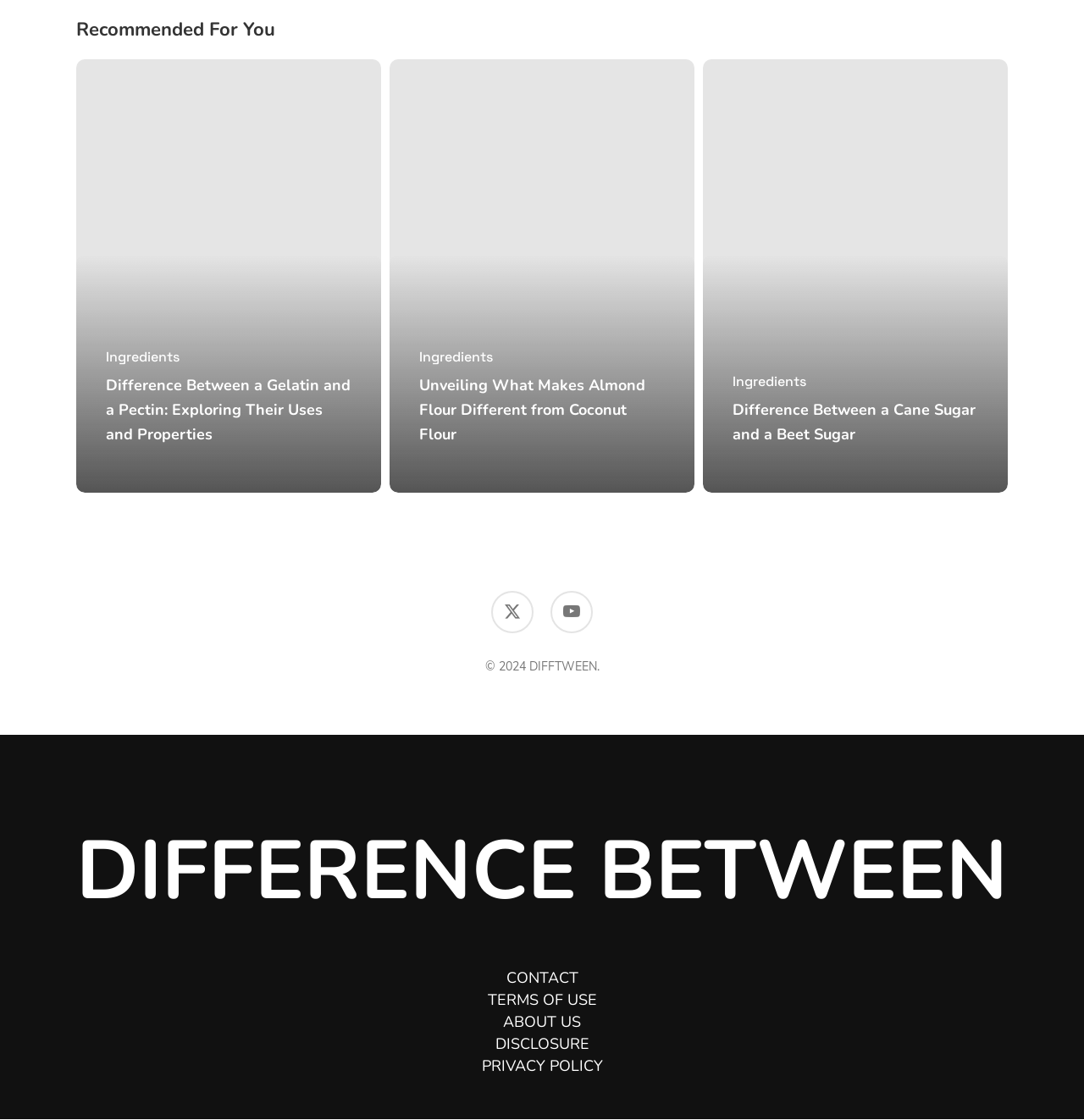Please locate the clickable area by providing the bounding box coordinates to follow this instruction: "View terms of use".

[0.45, 0.883, 0.55, 0.903]